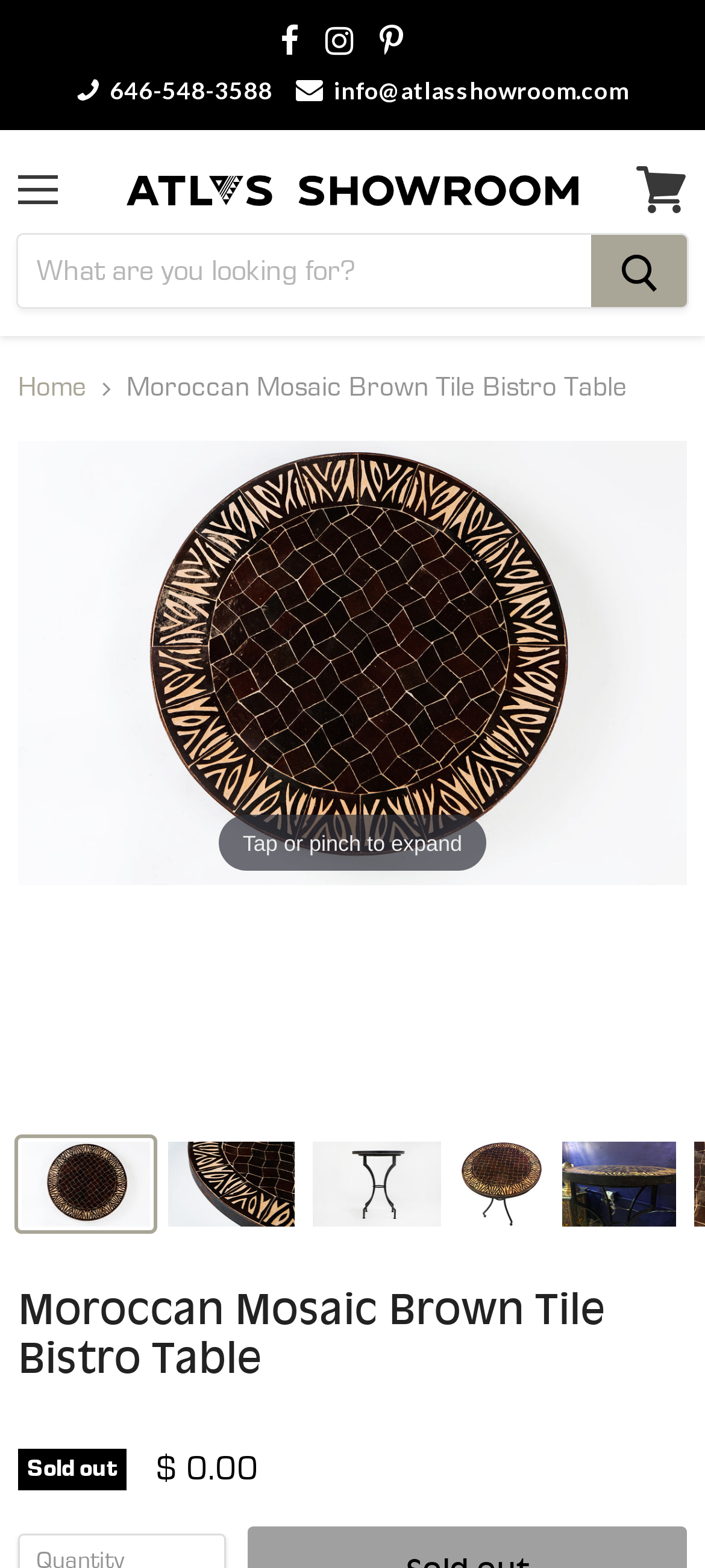Please determine the heading text of this webpage.

Moroccan Mosaic Brown Tile Bistro Table